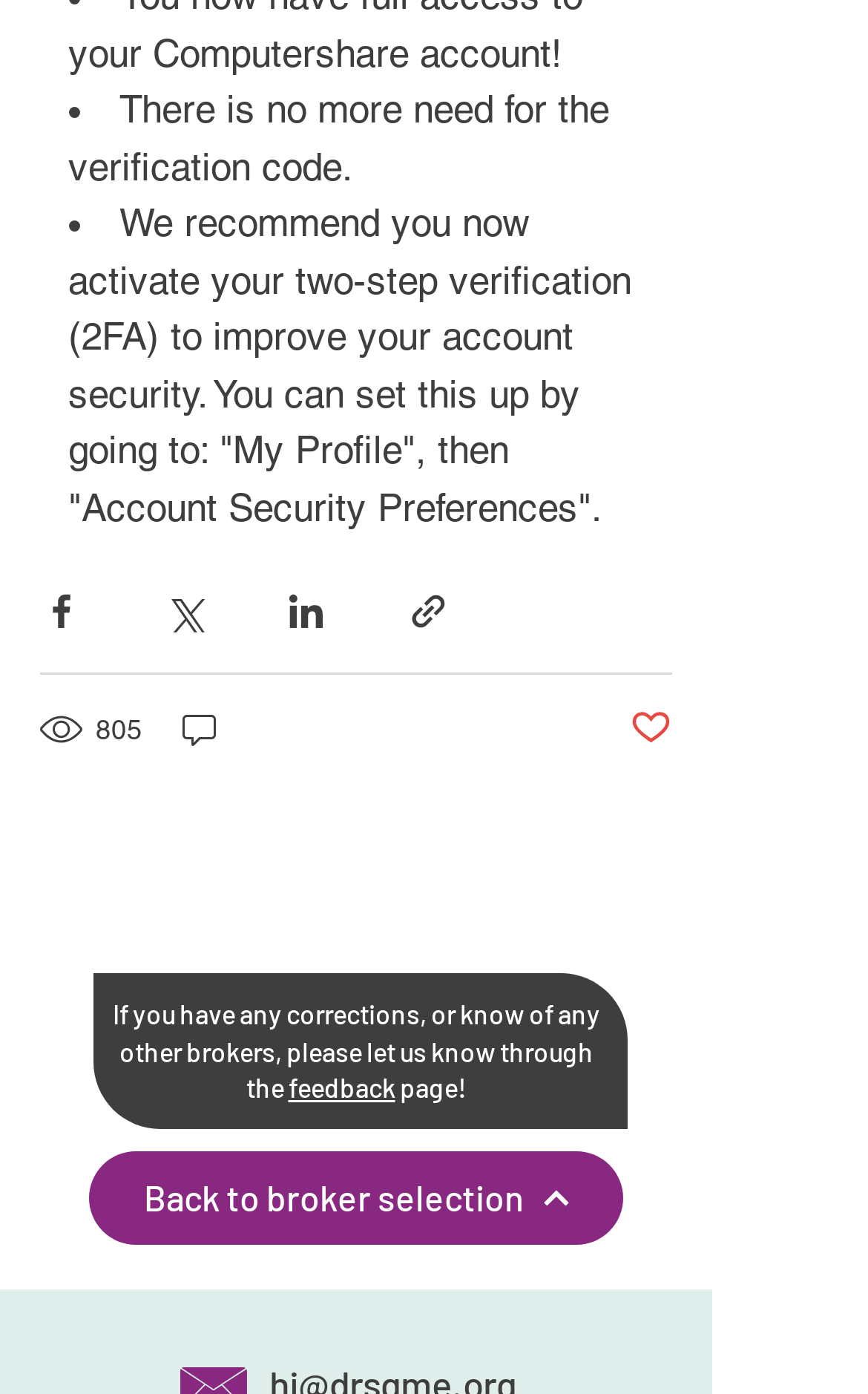Please find the bounding box coordinates of the element that needs to be clicked to perform the following instruction: "Share via link". The bounding box coordinates should be four float numbers between 0 and 1, represented as [left, top, right, bottom].

[0.469, 0.423, 0.518, 0.454]